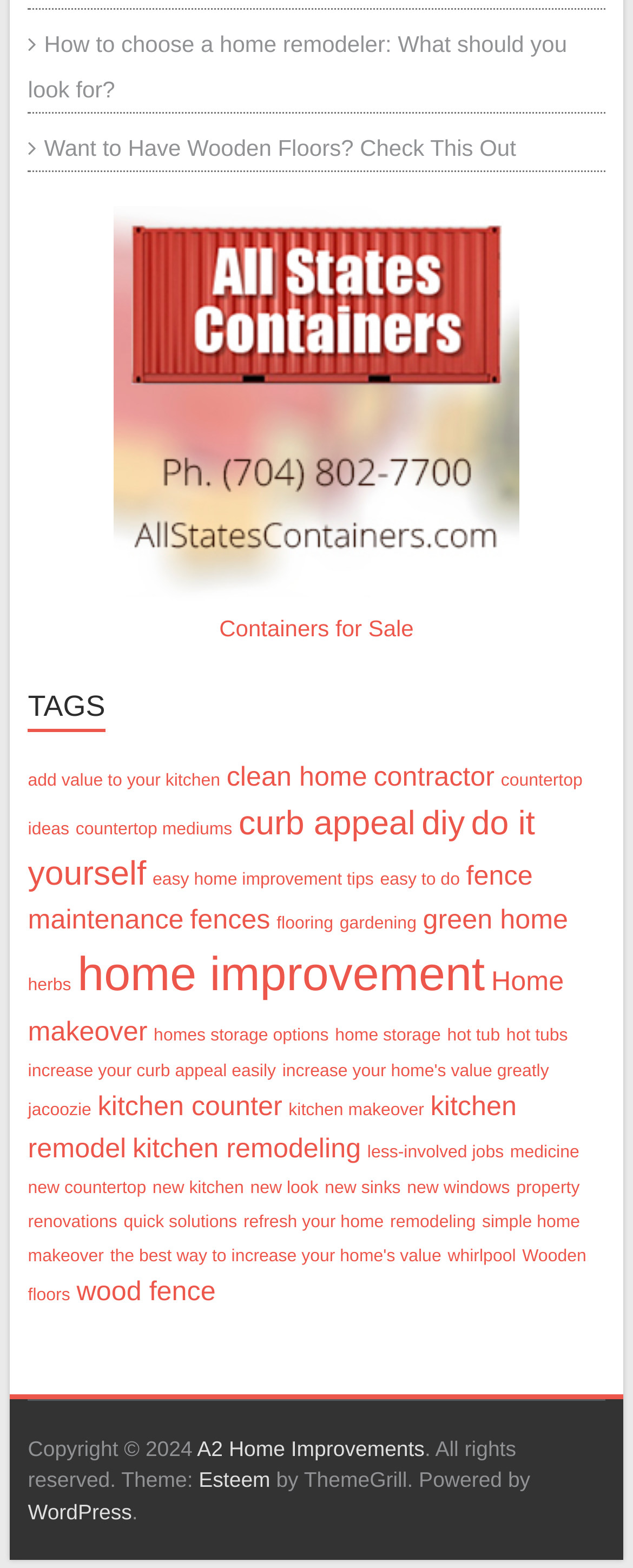Using the format (top-left x, top-left y, bottom-right x, bottom-right y), and given the element description, identify the bounding box coordinates within the screenshot: medicine

[0.806, 0.728, 0.915, 0.741]